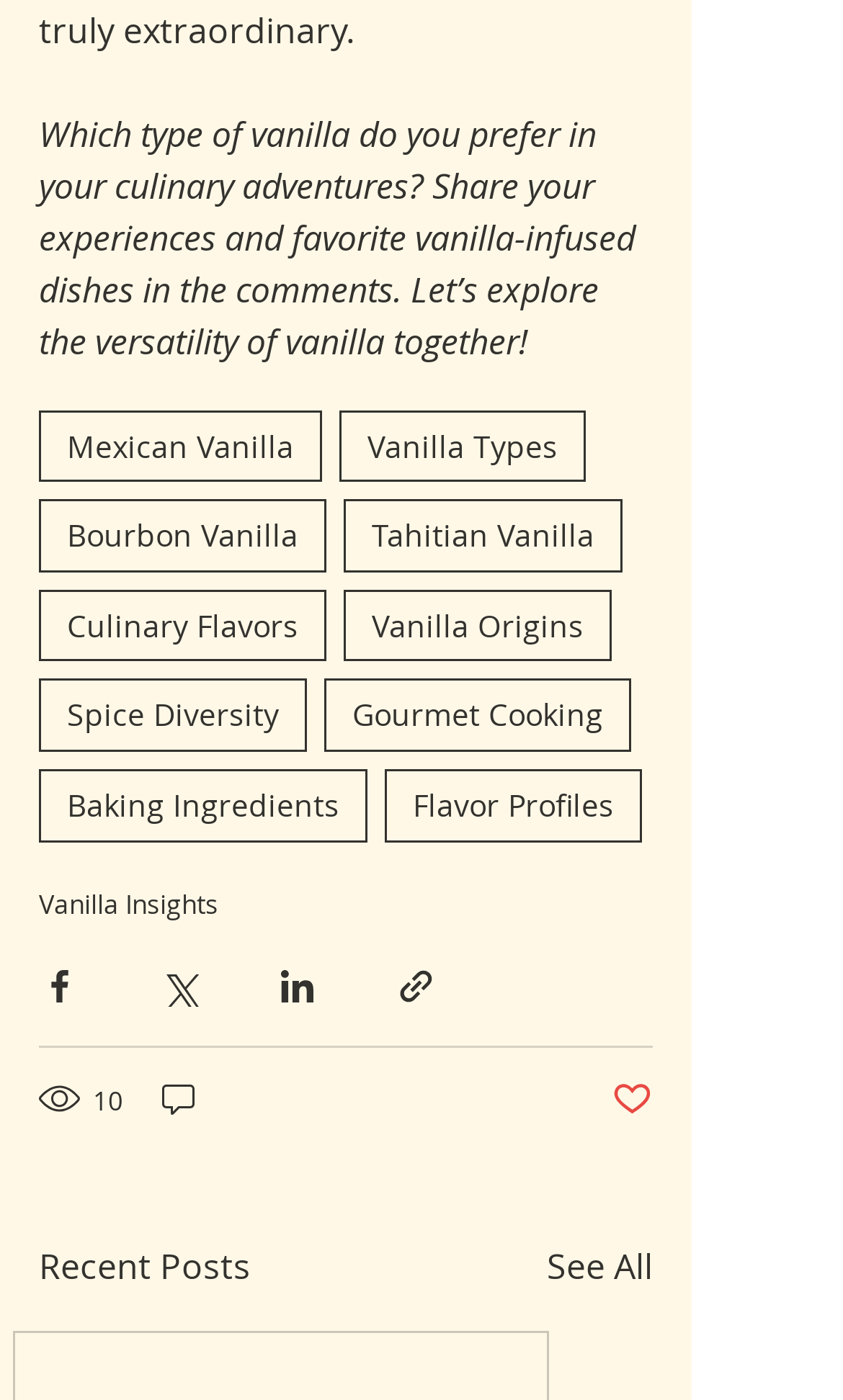Based on the provided description, "Behavioural Insights Wiki", find the bounding box of the corresponding UI element in the screenshot.

None